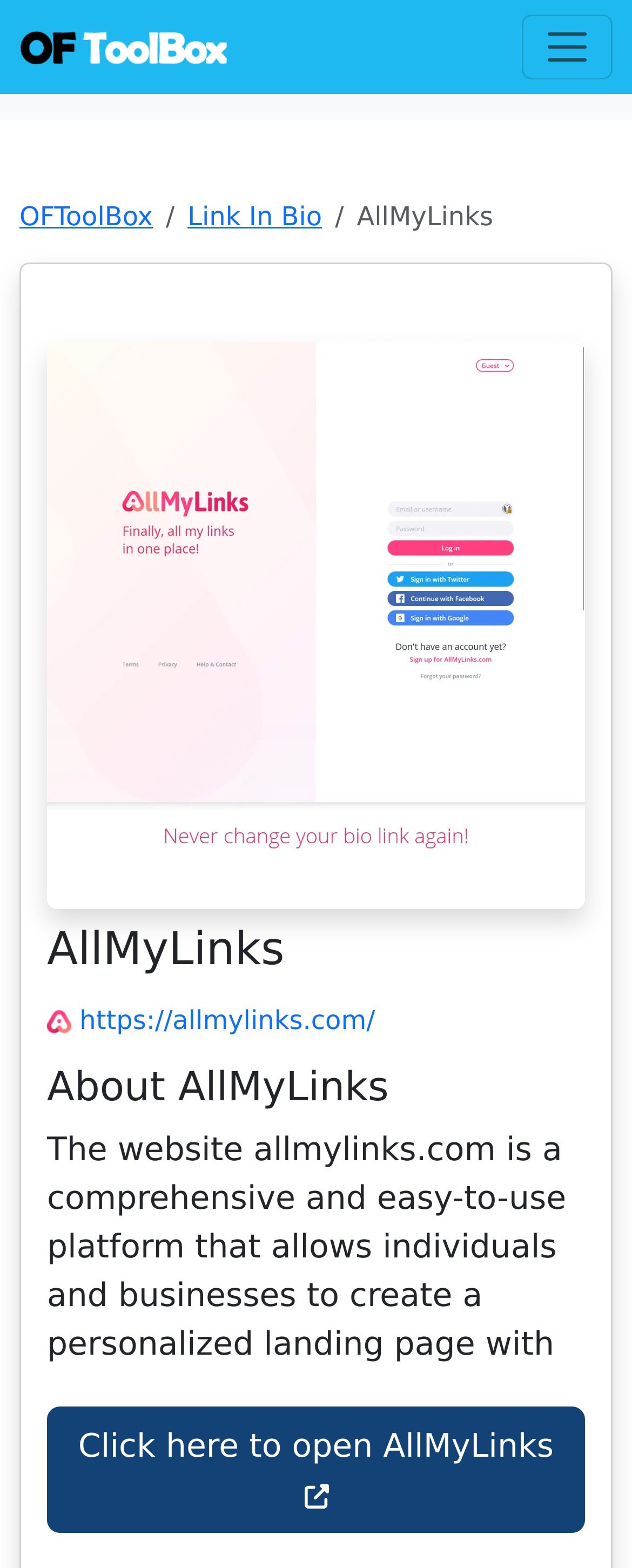Please identify the bounding box coordinates of the clickable area that will fulfill the following instruction: "Open AllMyLinks in a new tab". The coordinates should be in the format of four float numbers between 0 and 1, i.e., [left, top, right, bottom].

[0.287, 0.313, 0.713, 0.431]